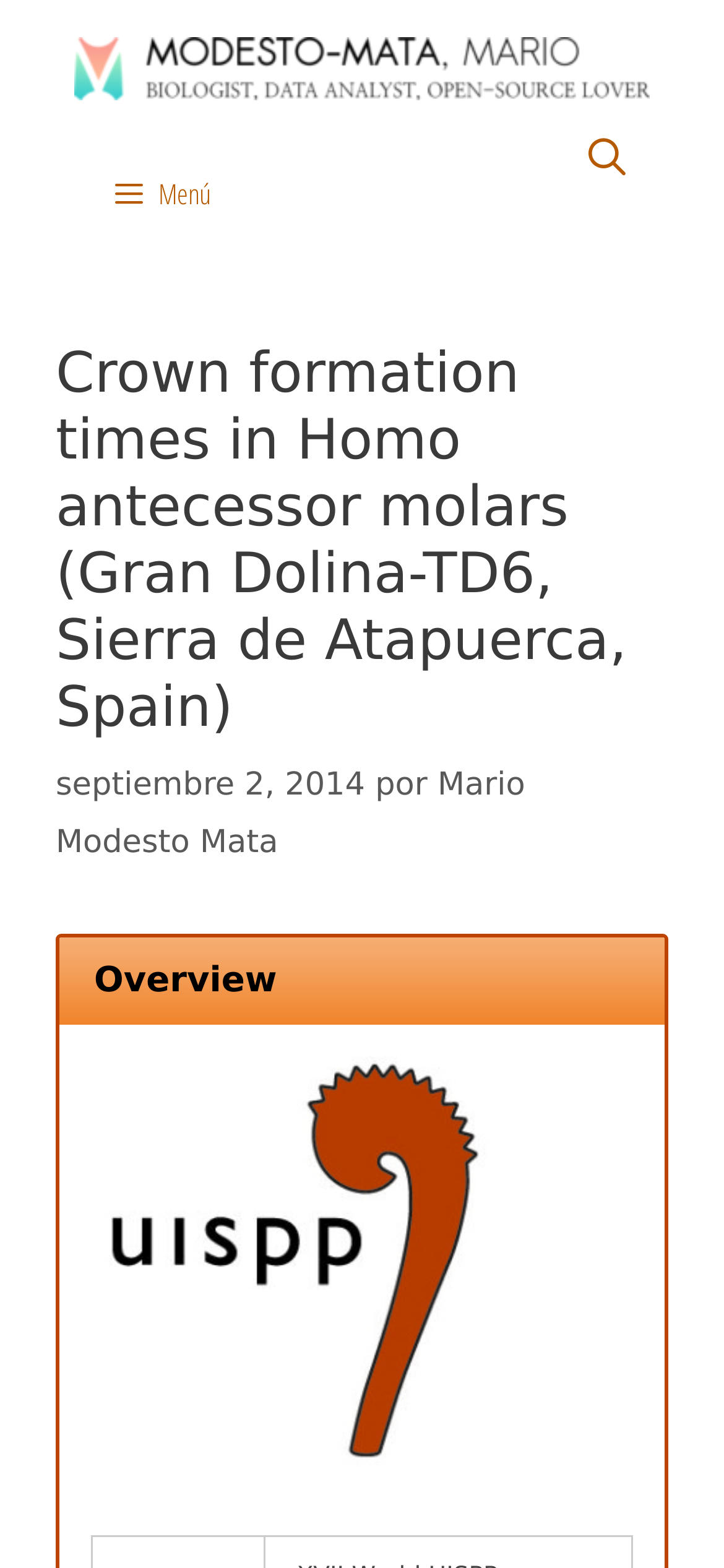Give a concise answer of one word or phrase to the question: 
Who is the author of the article?

Mario Modesto Mata